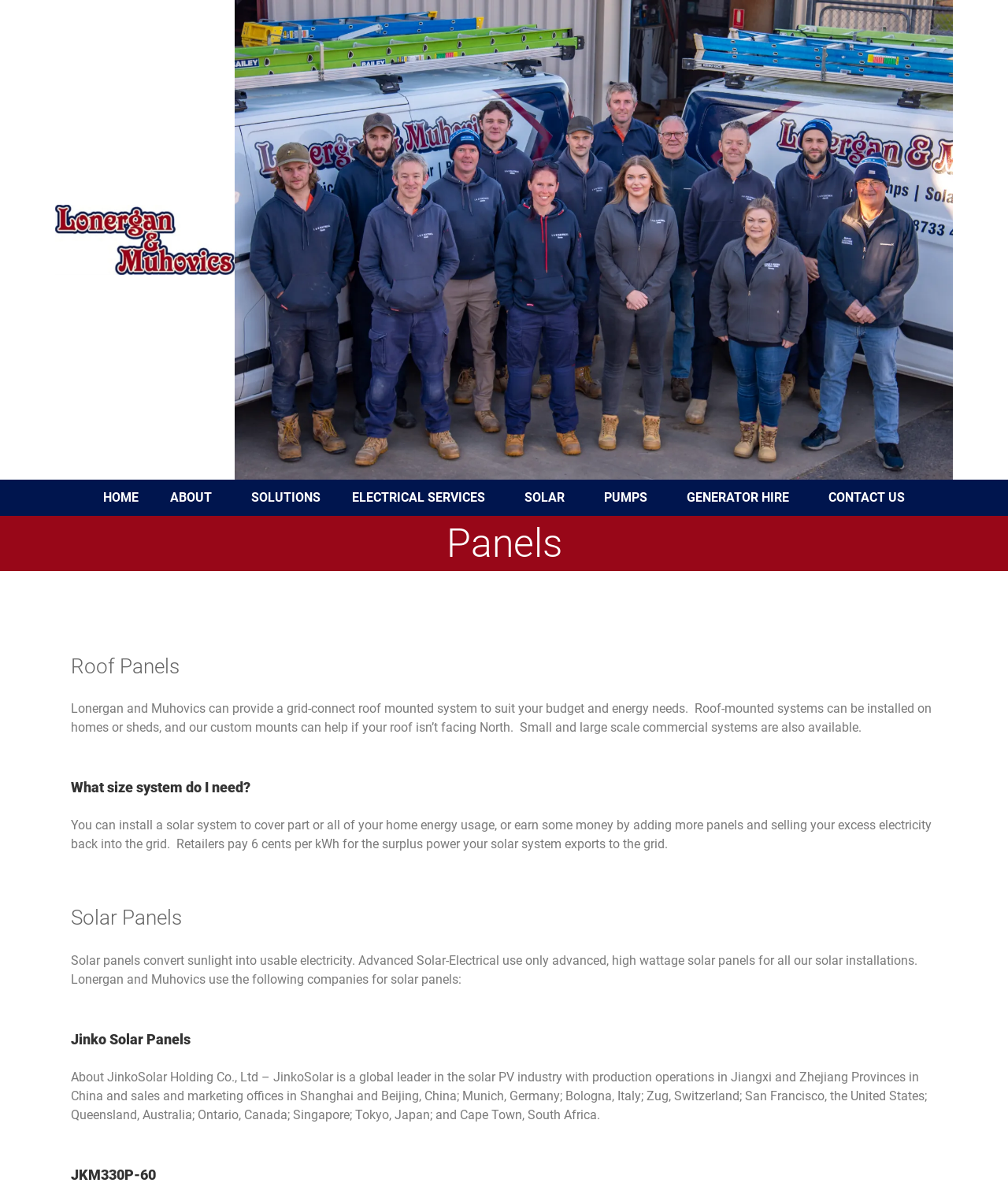Predict the bounding box coordinates of the UI element that matches this description: "About". The coordinates should be in the format [left, top, right, bottom] with each value between 0 and 1.

[0.153, 0.401, 0.234, 0.432]